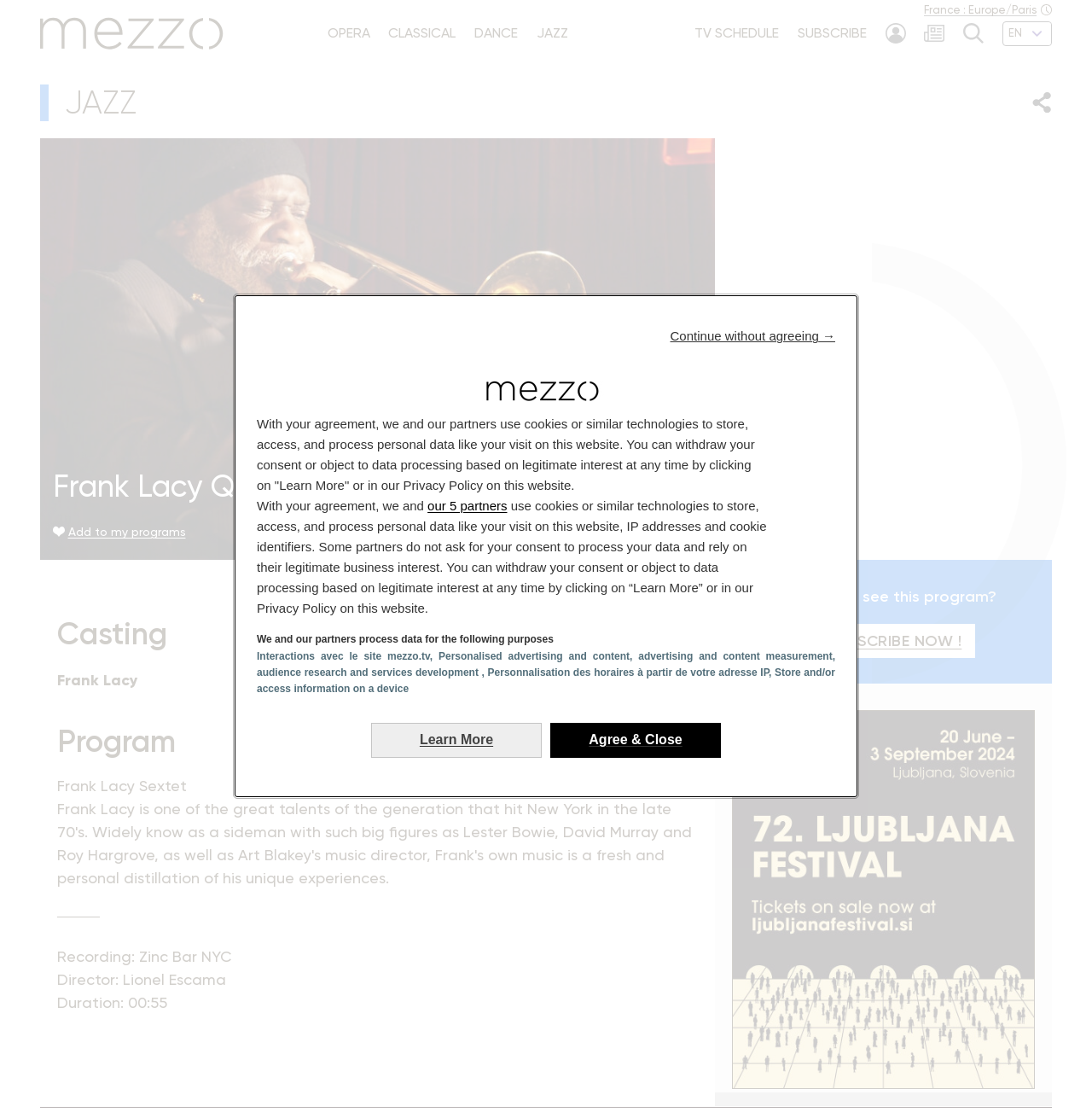Based on the provided description, "To the top", find the bounding box of the corresponding UI element in the screenshot.

[0.96, 0.938, 1.0, 0.977]